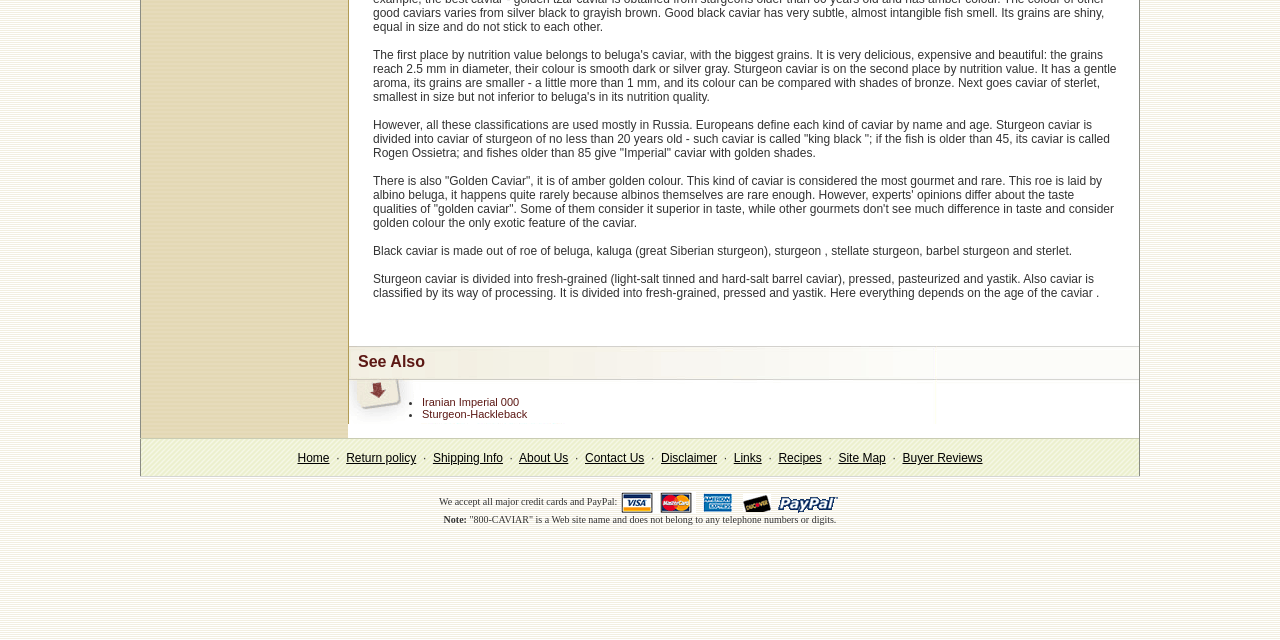Identify the bounding box of the UI element that matches this description: "Iranian Imperial 000".

[0.33, 0.619, 0.406, 0.638]